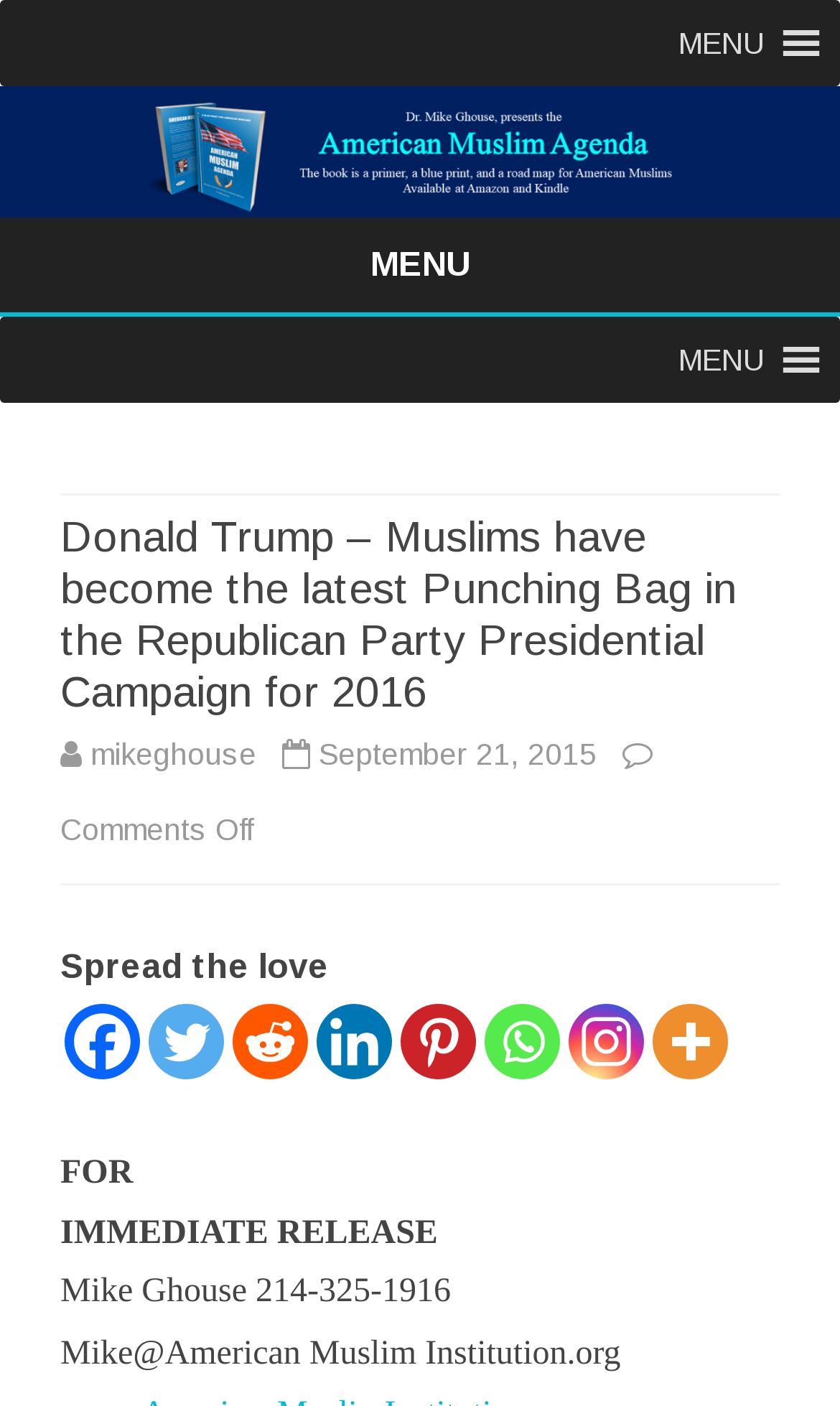Find the bounding box coordinates of the clickable area required to complete the following action: "Contact Mike Ghouse".

[0.072, 0.906, 0.537, 0.932]